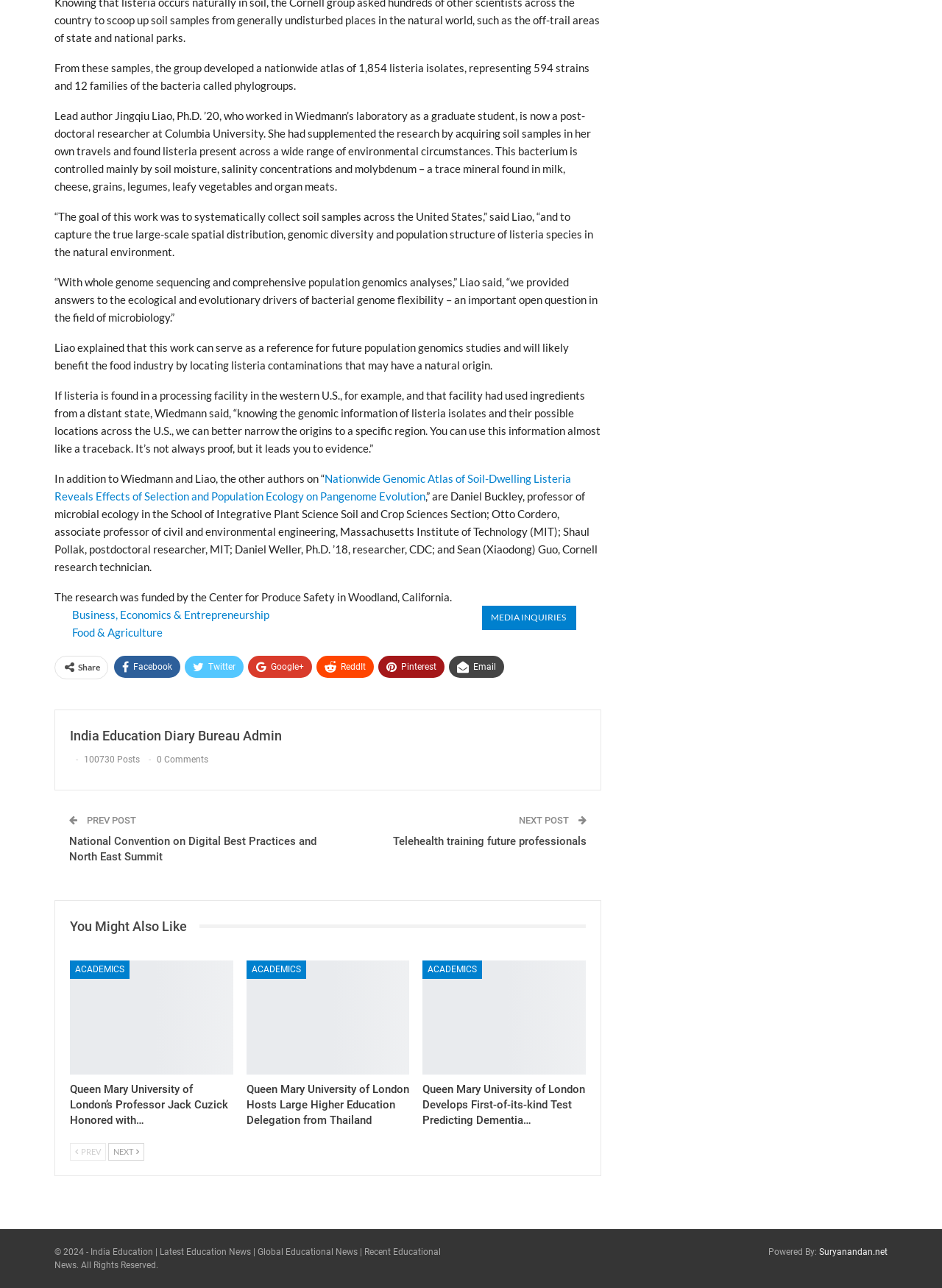Please identify the bounding box coordinates of the element's region that I should click in order to complete the following instruction: "Click on the link to read the article 'Nationwide Genomic Atlas of Soil-Dwelling Listeria Reveals Effects of Selection and Population Ecology on Pangenome Evolution'". The bounding box coordinates consist of four float numbers between 0 and 1, i.e., [left, top, right, bottom].

[0.058, 0.366, 0.606, 0.39]